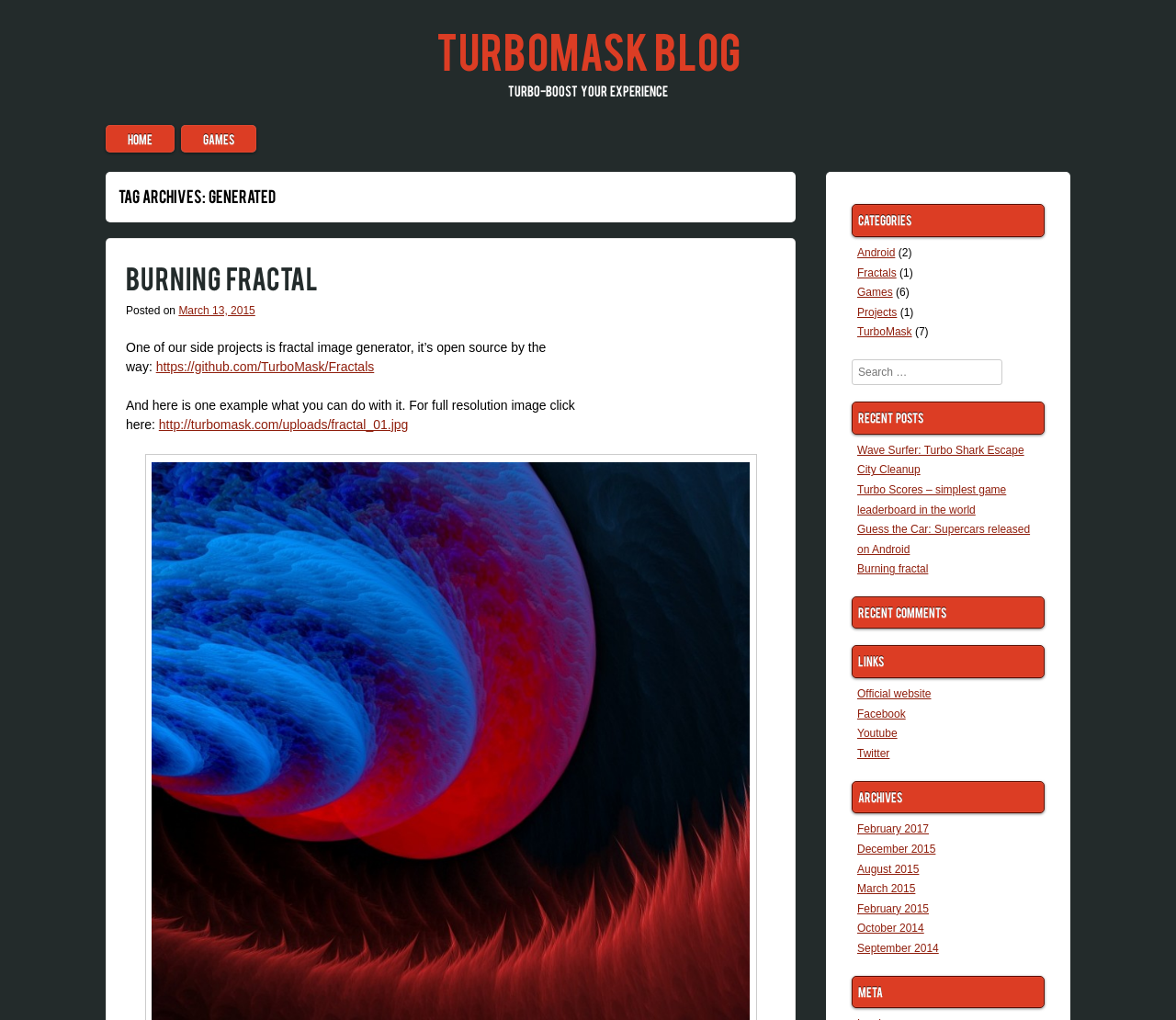Please provide a short answer using a single word or phrase for the question:
What is the category of the post 'Burning fractal'?

Fractals